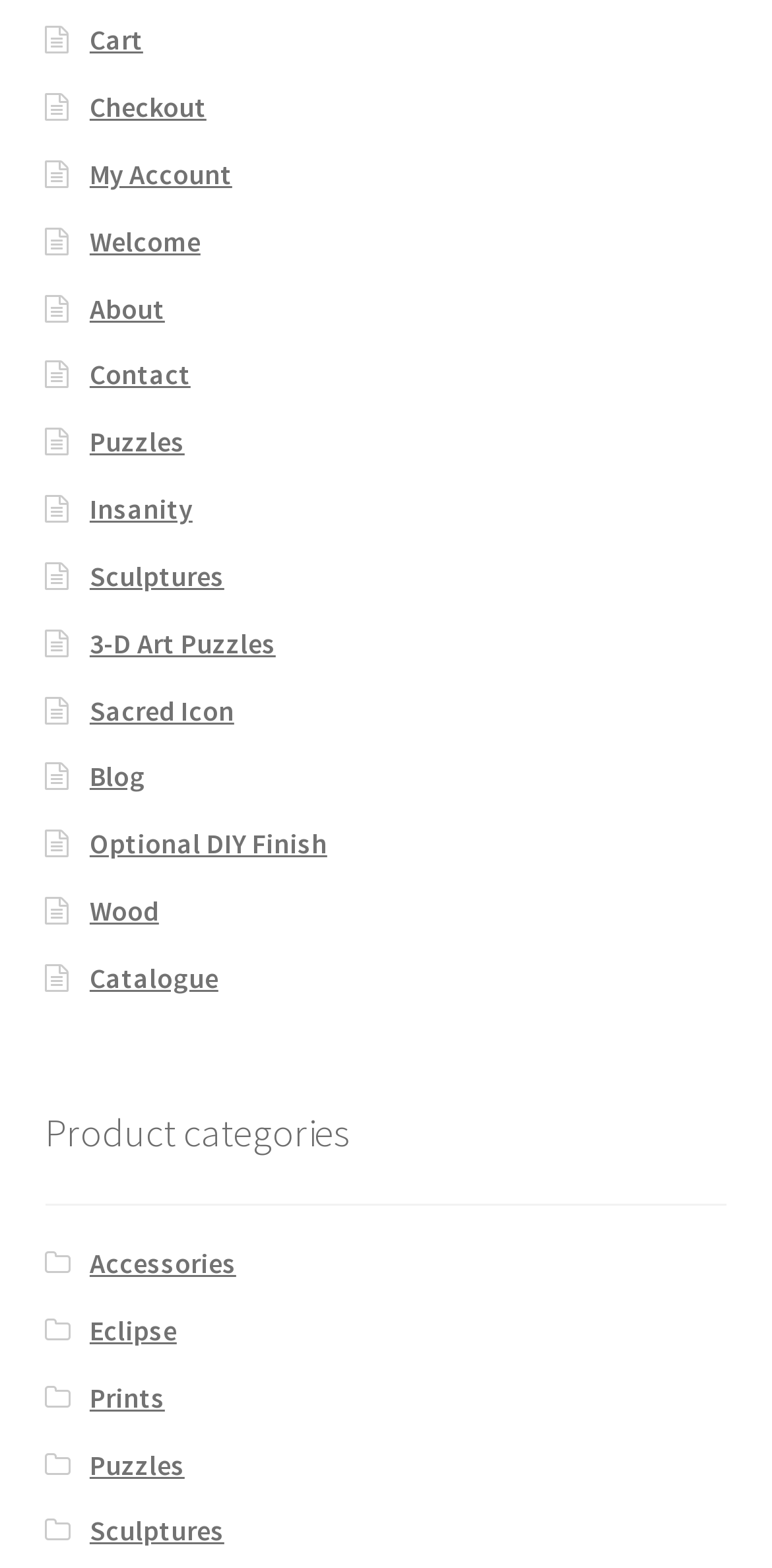Identify the bounding box coordinates of the region that needs to be clicked to carry out this instruction: "Browse accessories". Provide these coordinates as four float numbers ranging from 0 to 1, i.e., [left, top, right, bottom].

[0.116, 0.794, 0.306, 0.817]